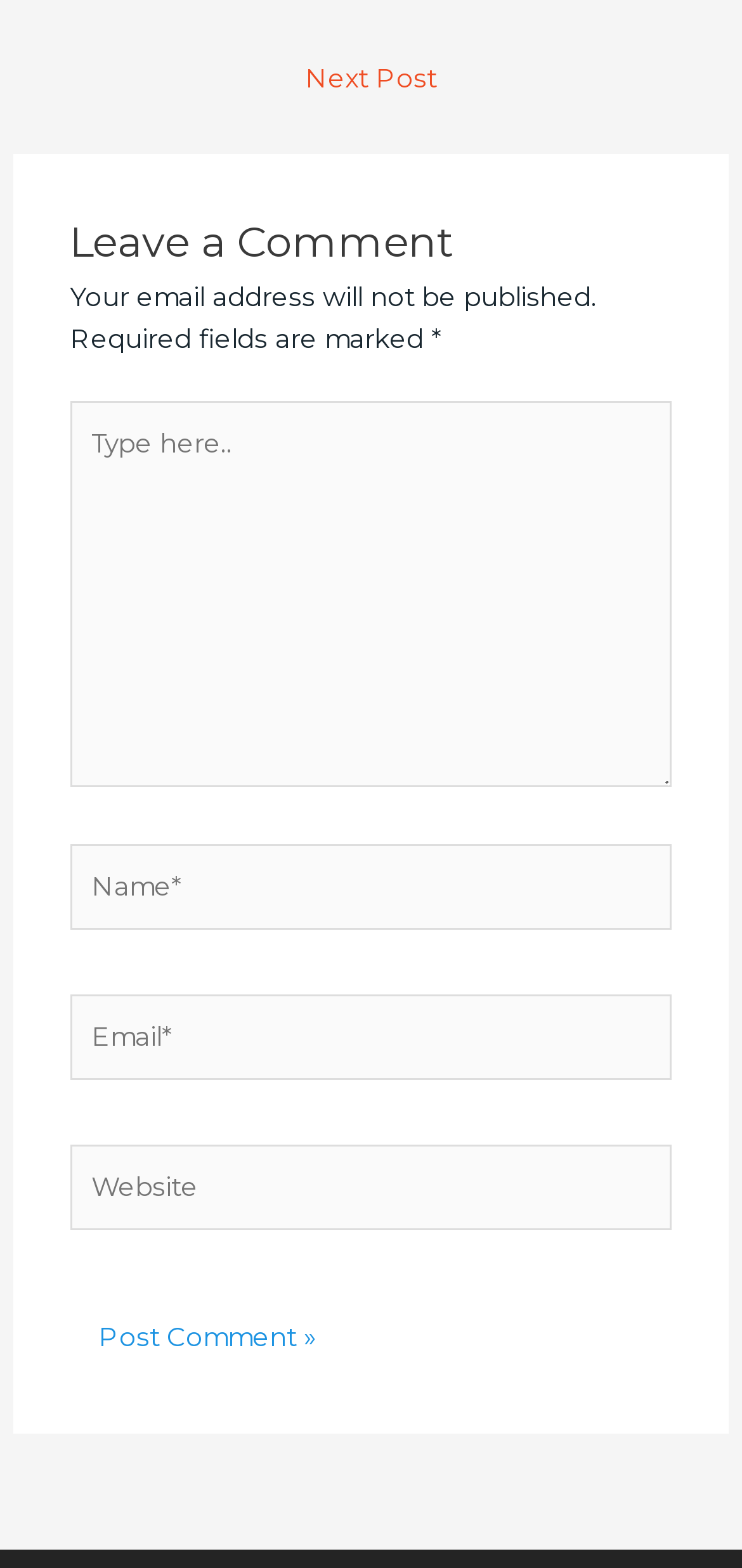What is the label of the button to submit a comment?
Provide a short answer using one word or a brief phrase based on the image.

Post Comment »